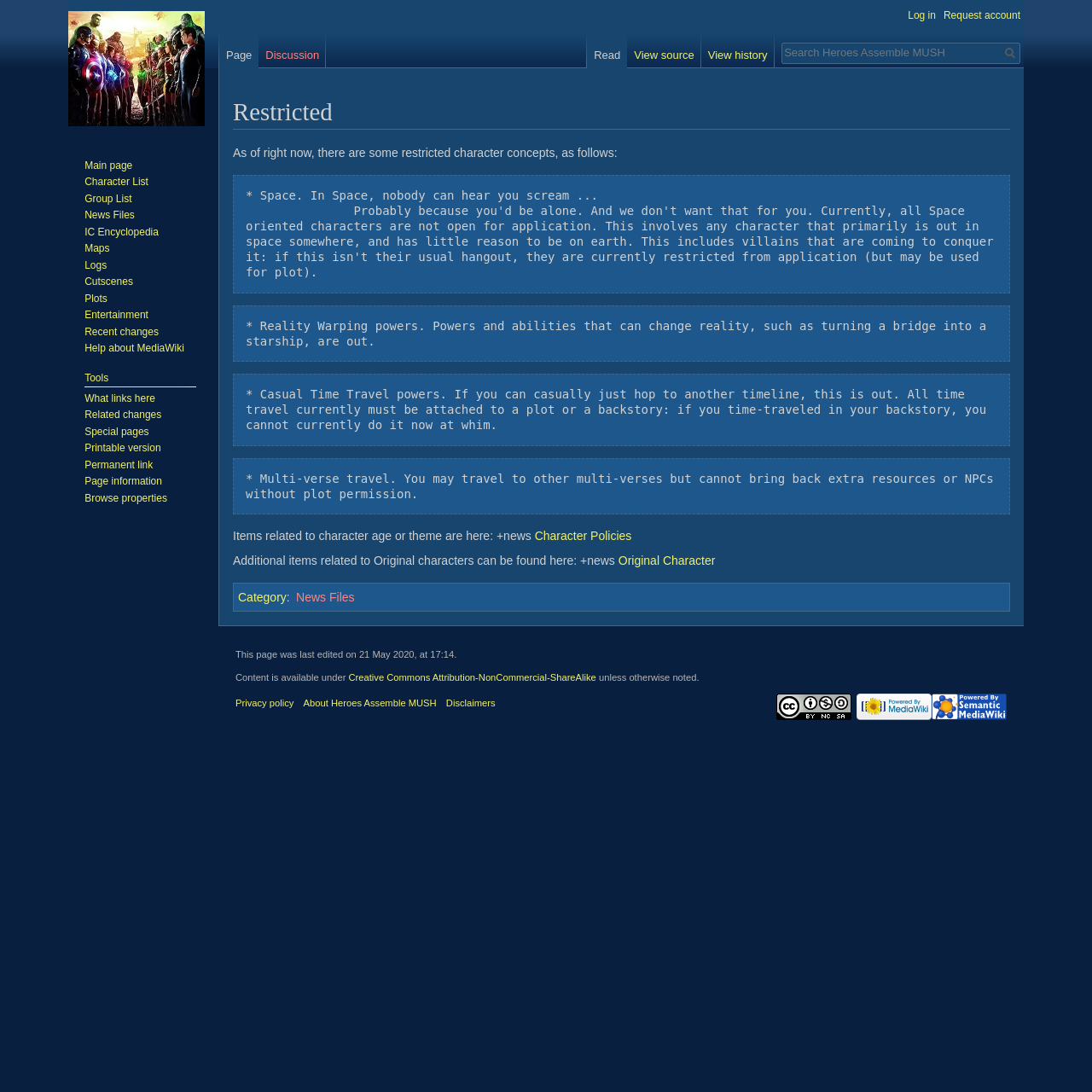Can you give a detailed response to the following question using the information from the image? Where can I find items related to character age or theme?

According to the webpage, it is mentioned that 'Items related to character age or theme are here: +news', indicating that news is the place to find such items.